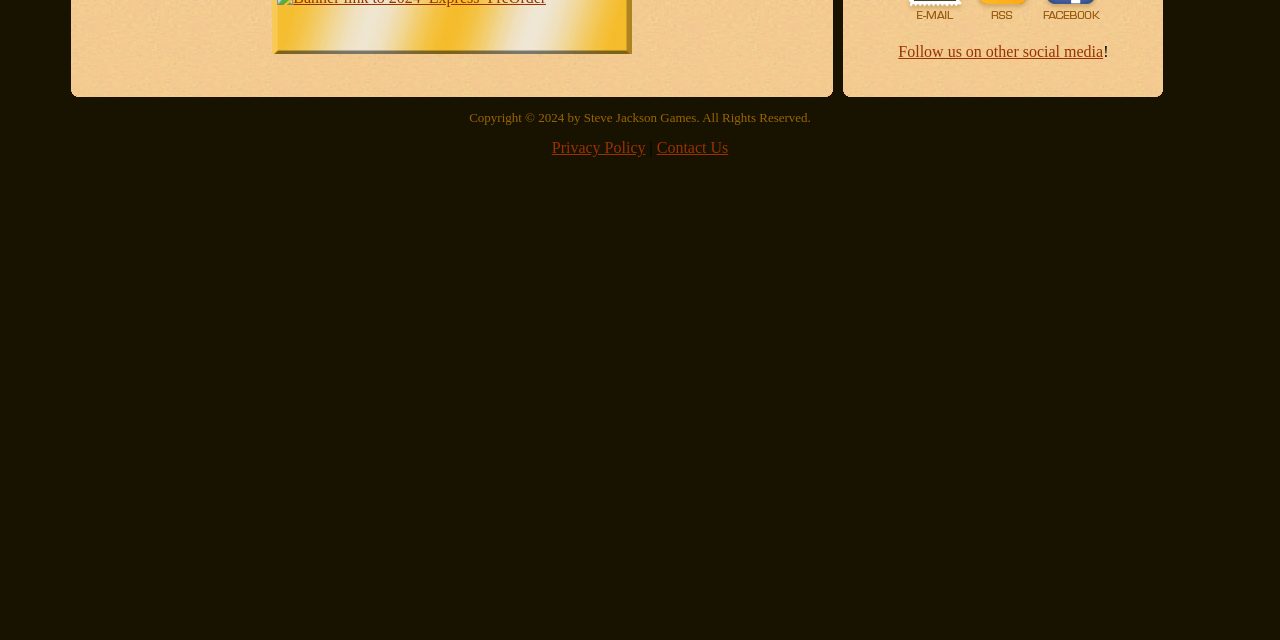Based on the element description: "aria-label="Black Twitter Icon"", identify the UI element and provide its bounding box coordinates. Use four float numbers between 0 and 1, [left, top, right, bottom].

None